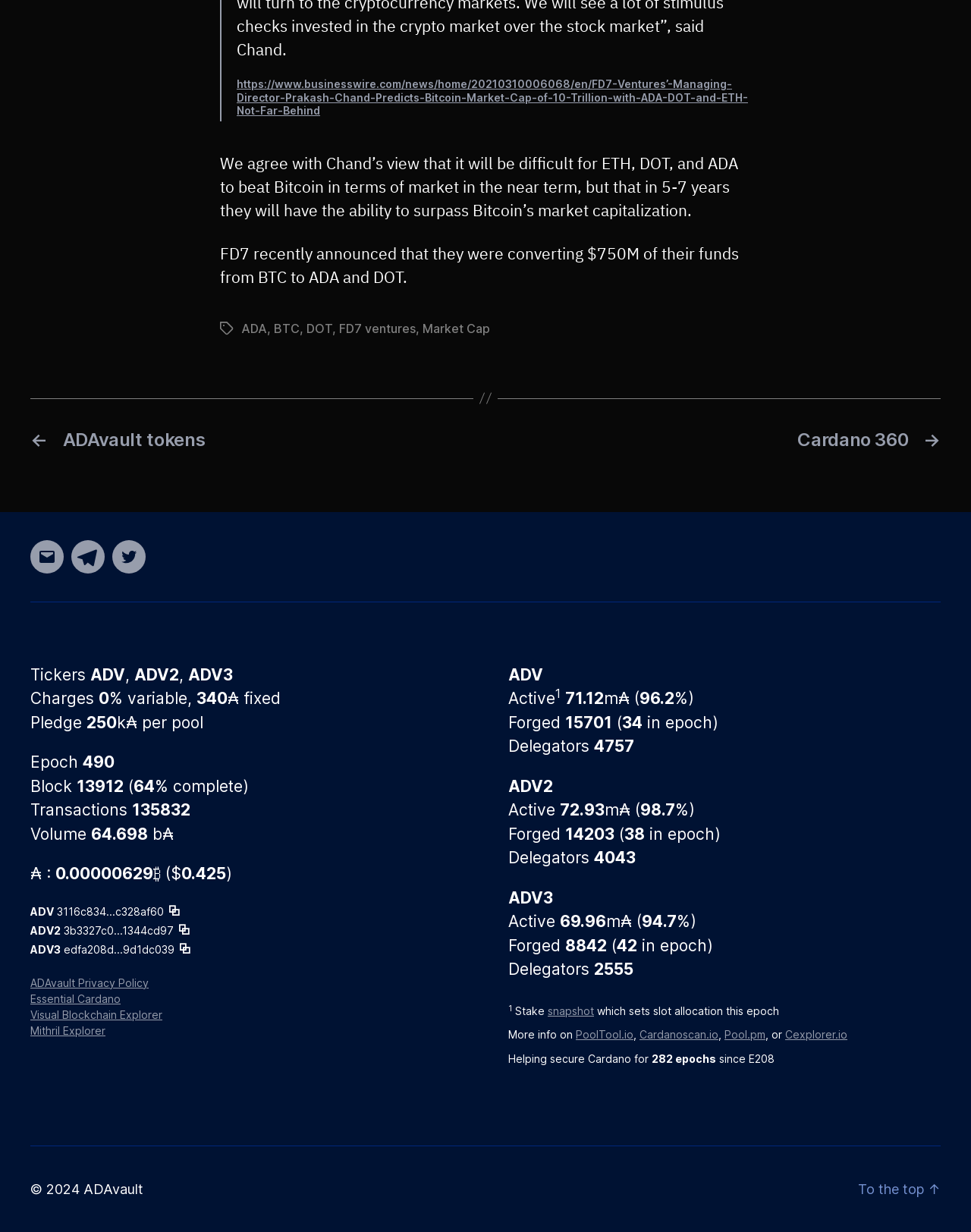Determine the bounding box coordinates for the area that should be clicked to carry out the following instruction: "Explore the ADV token details".

[0.031, 0.54, 0.093, 0.555]